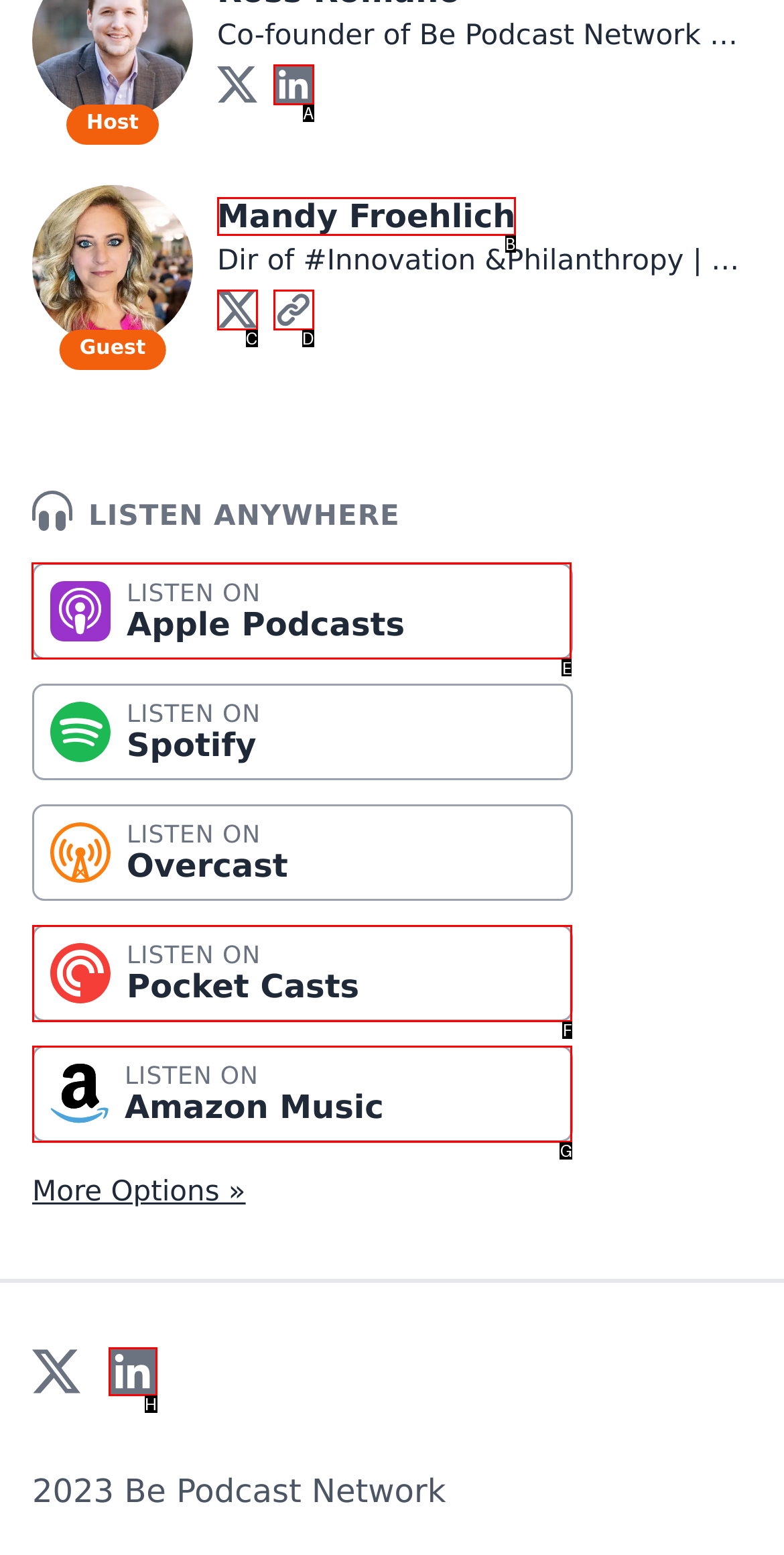From the given options, choose the one to complete the task: Listen on Apple Podcasts
Indicate the letter of the correct option.

E